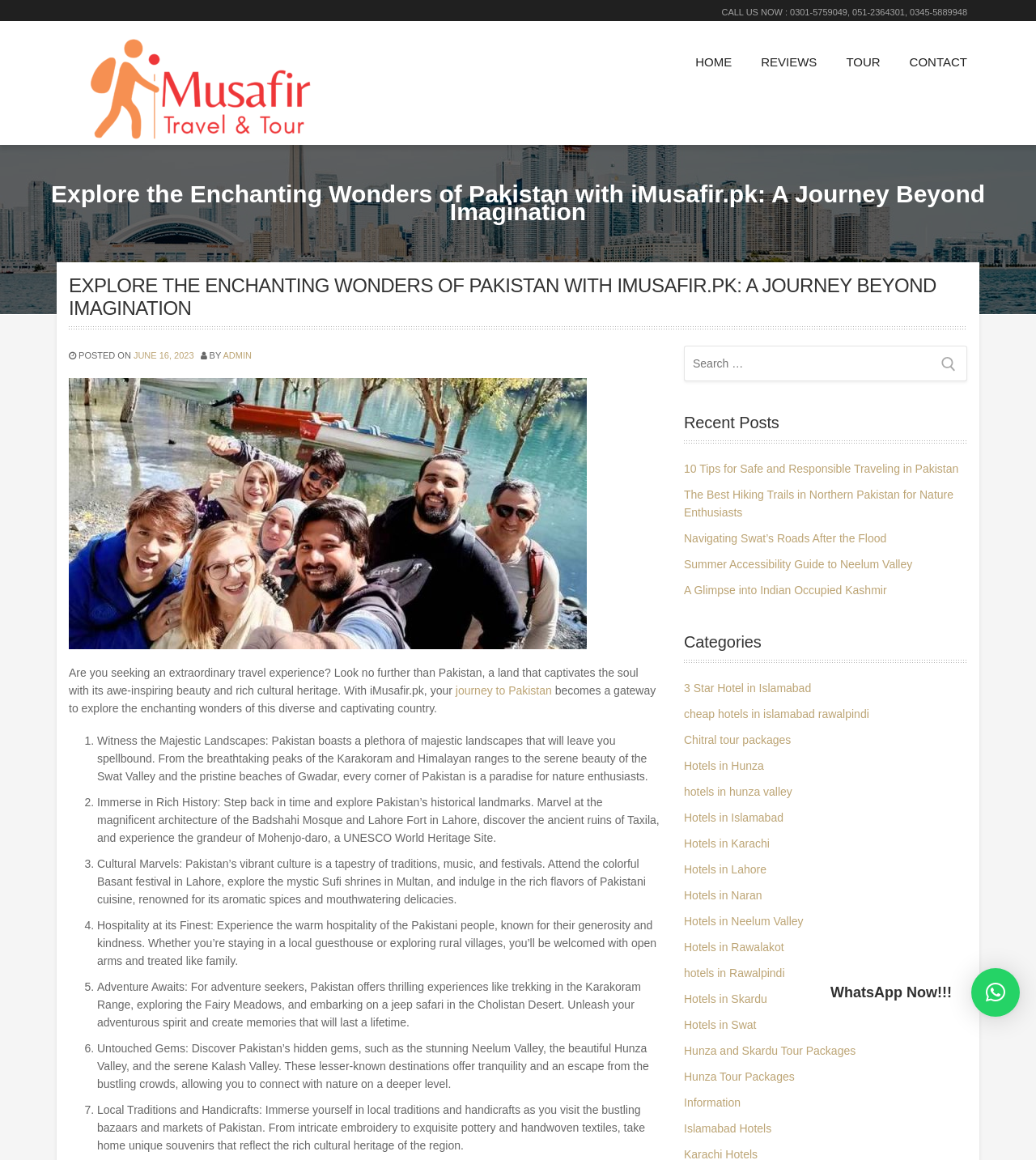What is the name of the website?
Observe the image and answer the question with a one-word or short phrase response.

iMusafir.pk